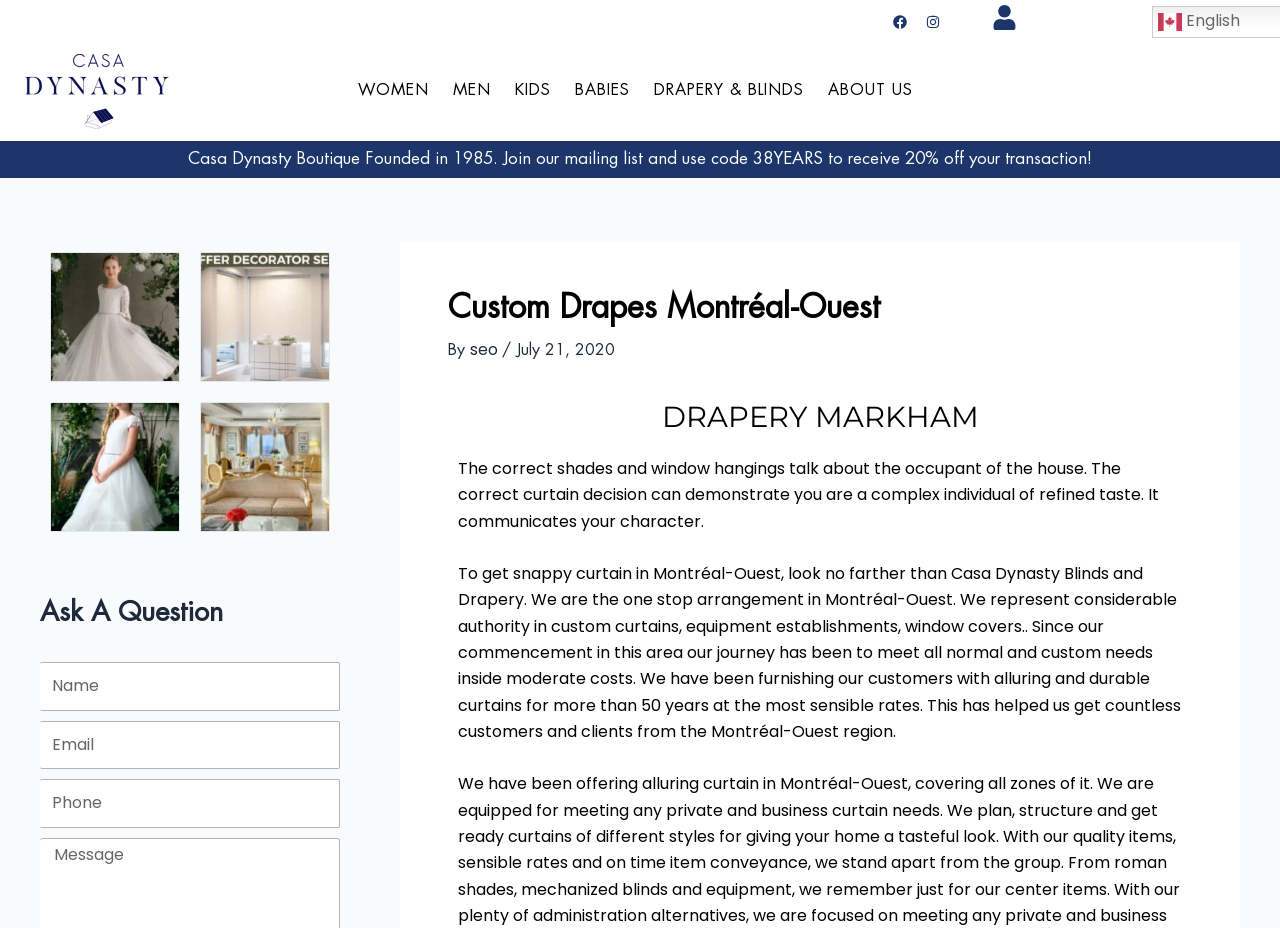What is the name of the city where Casa Dynasty is located?
Answer the question with a detailed and thorough explanation.

The city where Casa Dynasty is located can be determined by looking at the text on the webpage, specifically the heading 'Custom Drapes Montréal-Ouest' and the text 'To get snappy curtain in Montréal-Ouest, look no farther than Casa Dynasty Blinds and Drapery'.